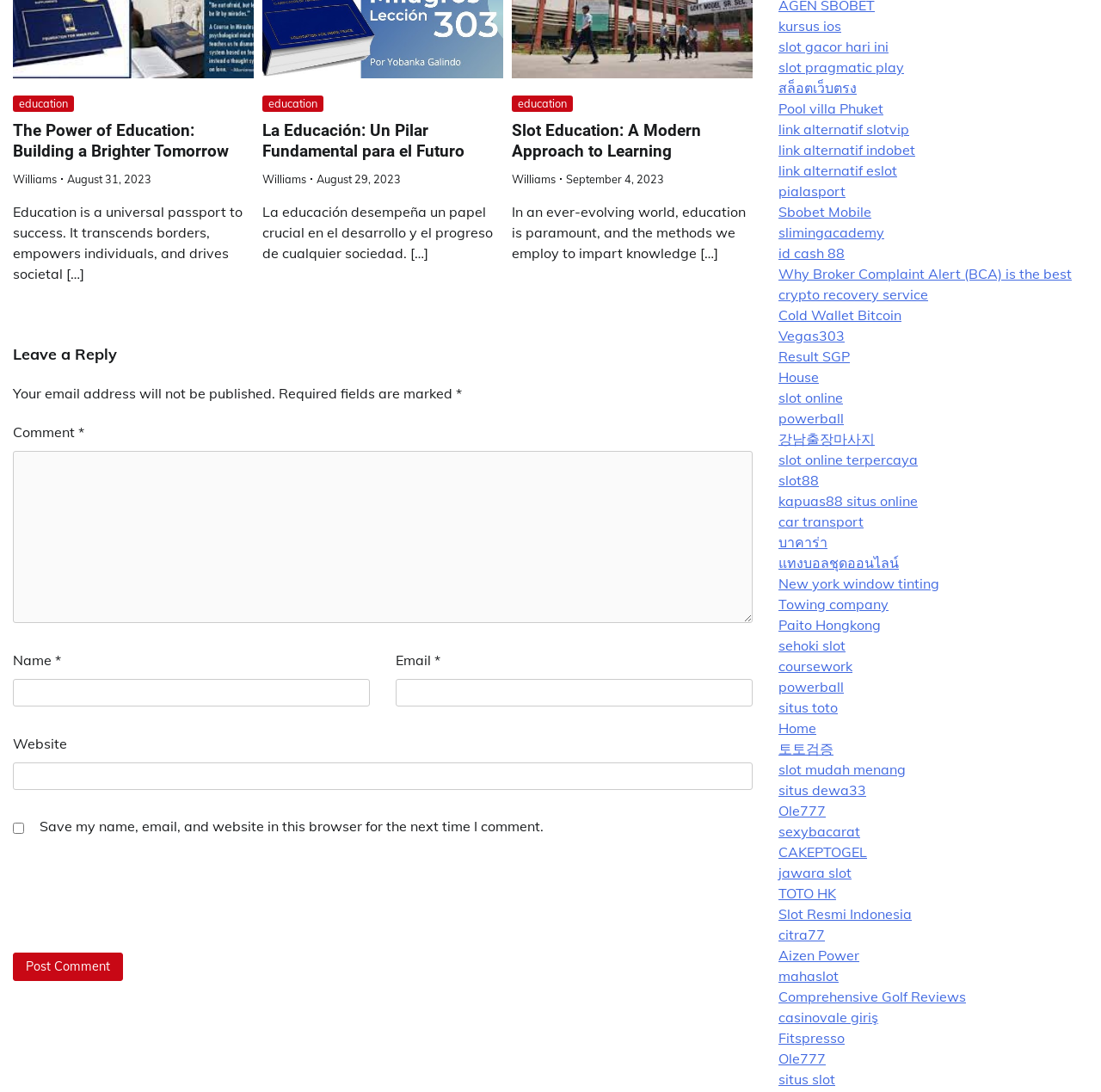How many links are there on the webpage?
Using the visual information, reply with a single word or short phrase.

30